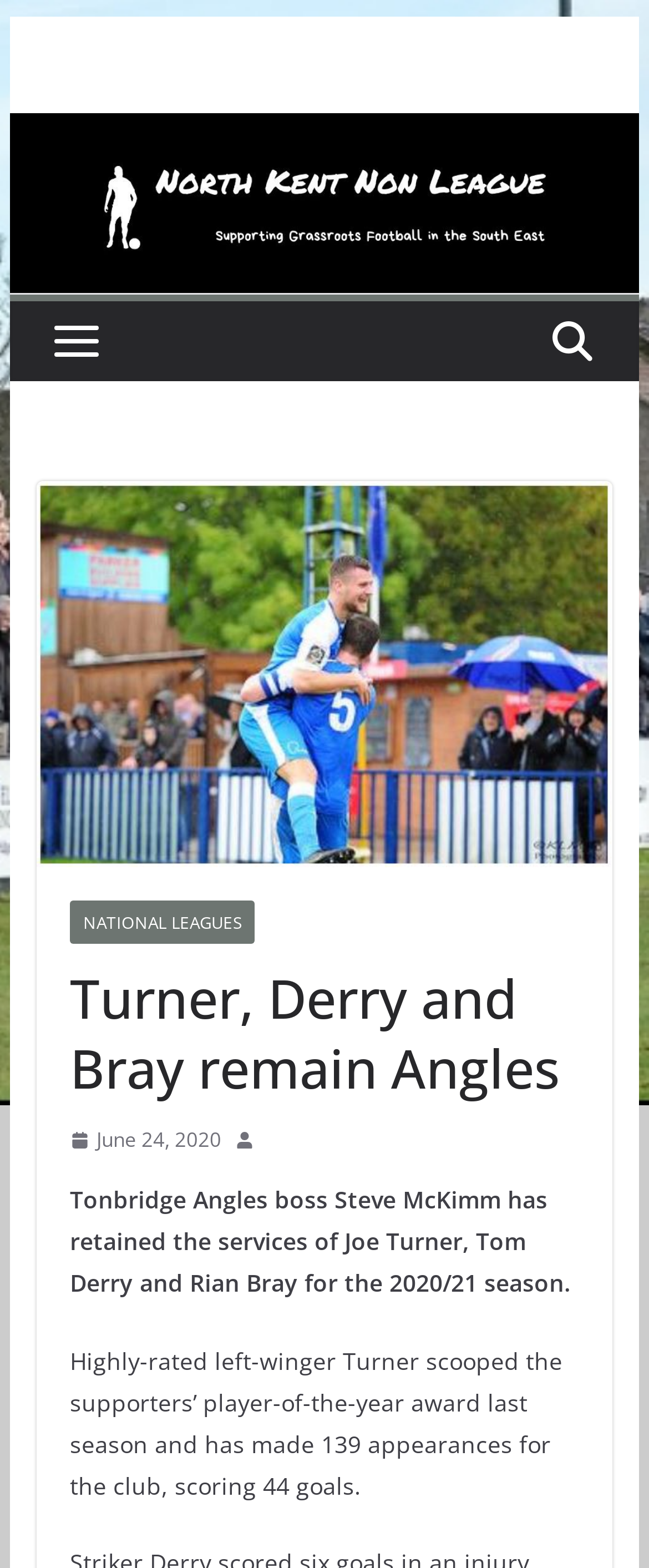Can you find the bounding box coordinates for the UI element given this description: "13"? Provide the coordinates as four float numbers between 0 and 1: [left, top, right, bottom].

None